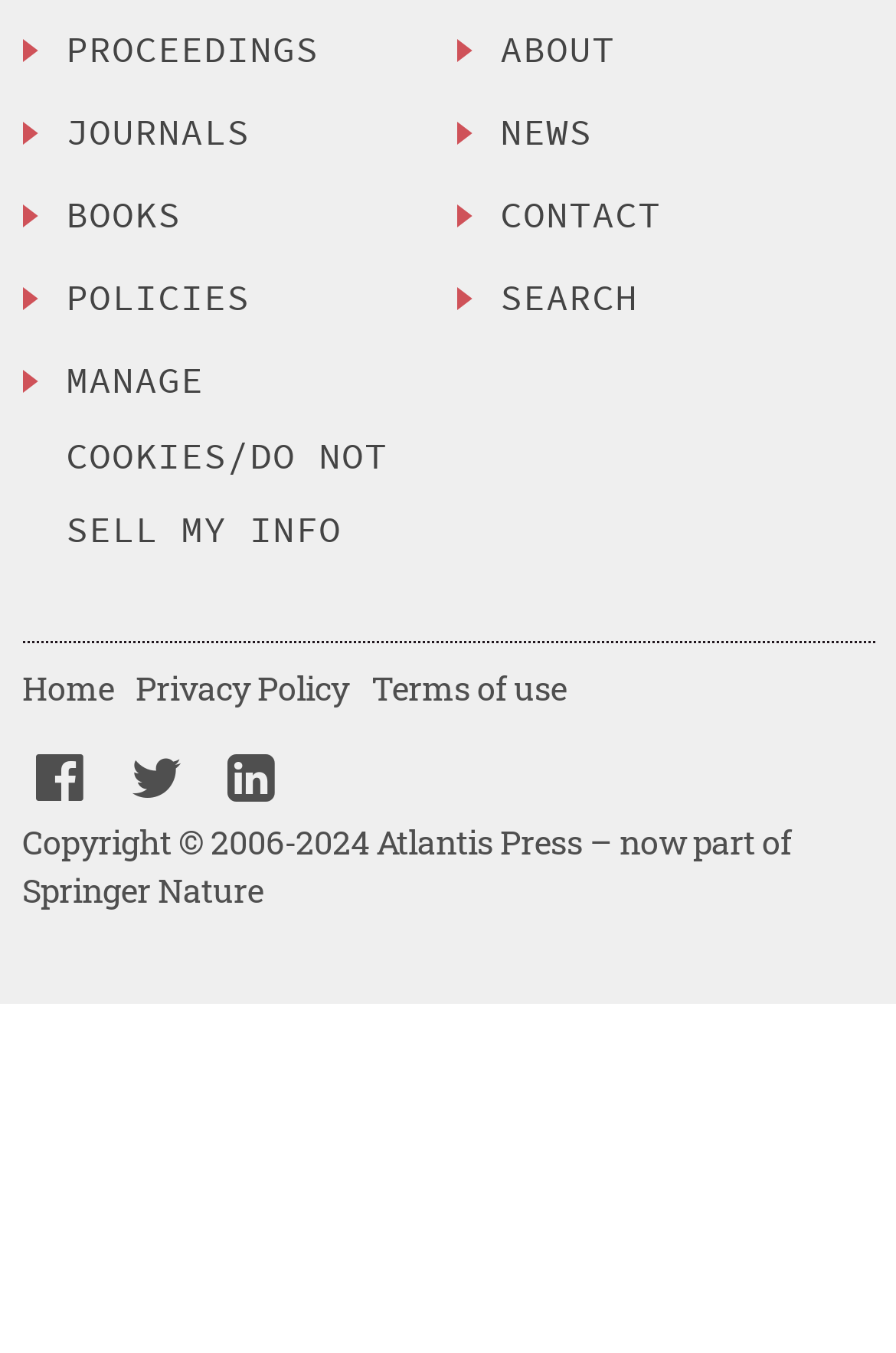Please identify the bounding box coordinates of the clickable area that will allow you to execute the instruction: "visit about page".

[0.558, 0.008, 0.976, 0.063]